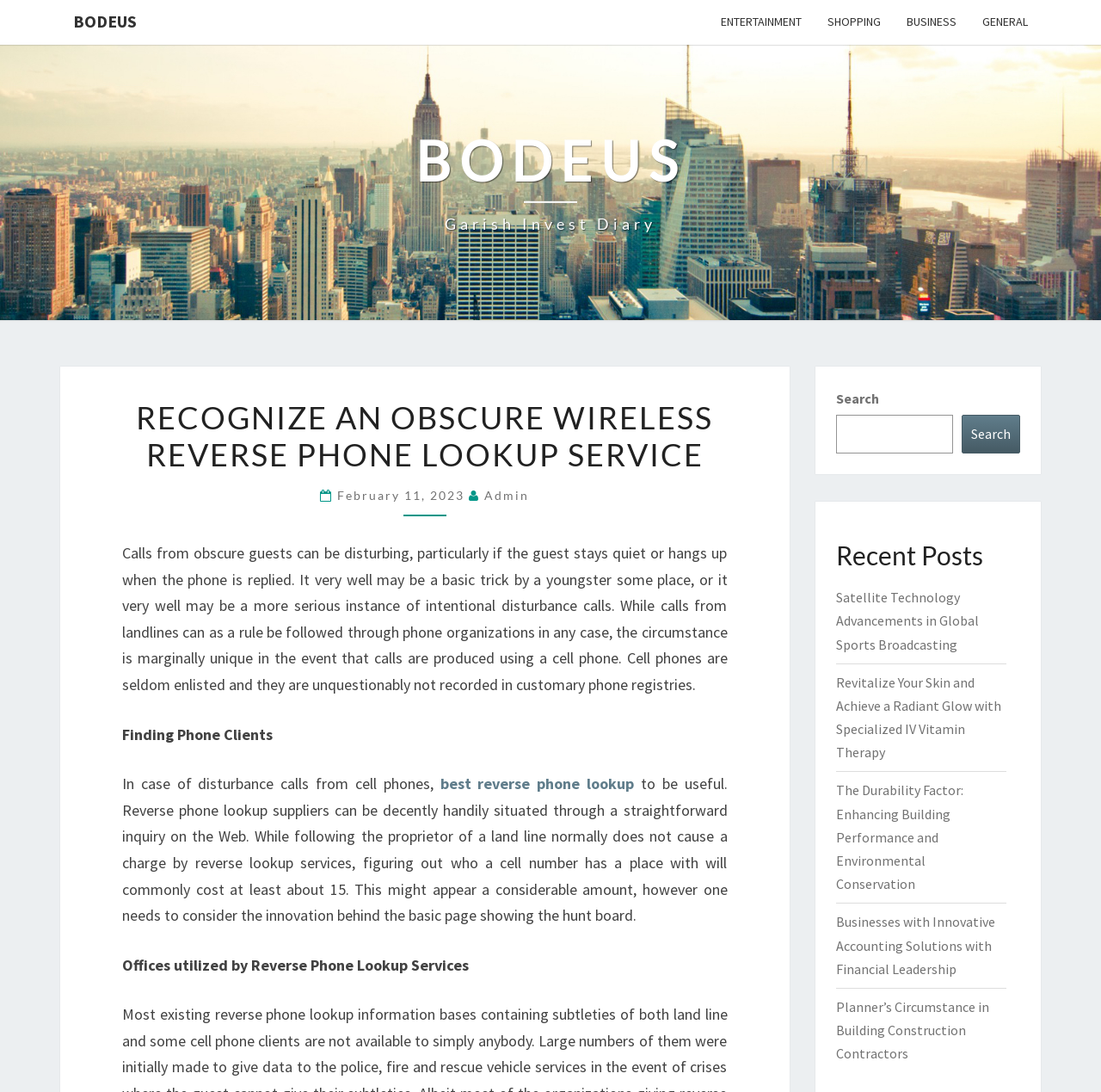What is the purpose of reverse phone lookup services?
Based on the image, provide your answer in one word or phrase.

To find phone clients